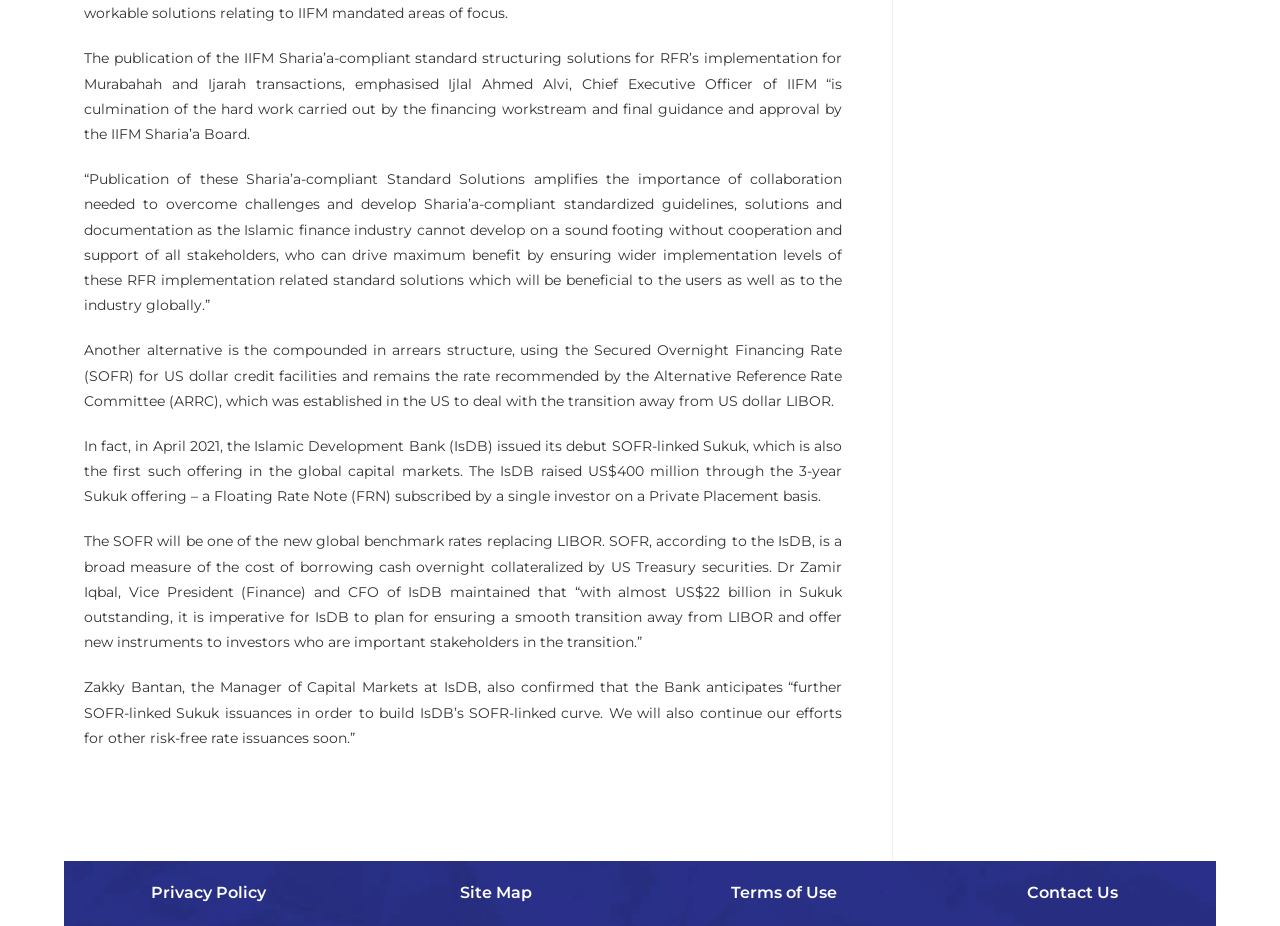Provide a one-word or short-phrase response to the question:
What are the four options available at the bottom of the page?

Privacy Policy, Site Map, Terms of Use, Contact Us